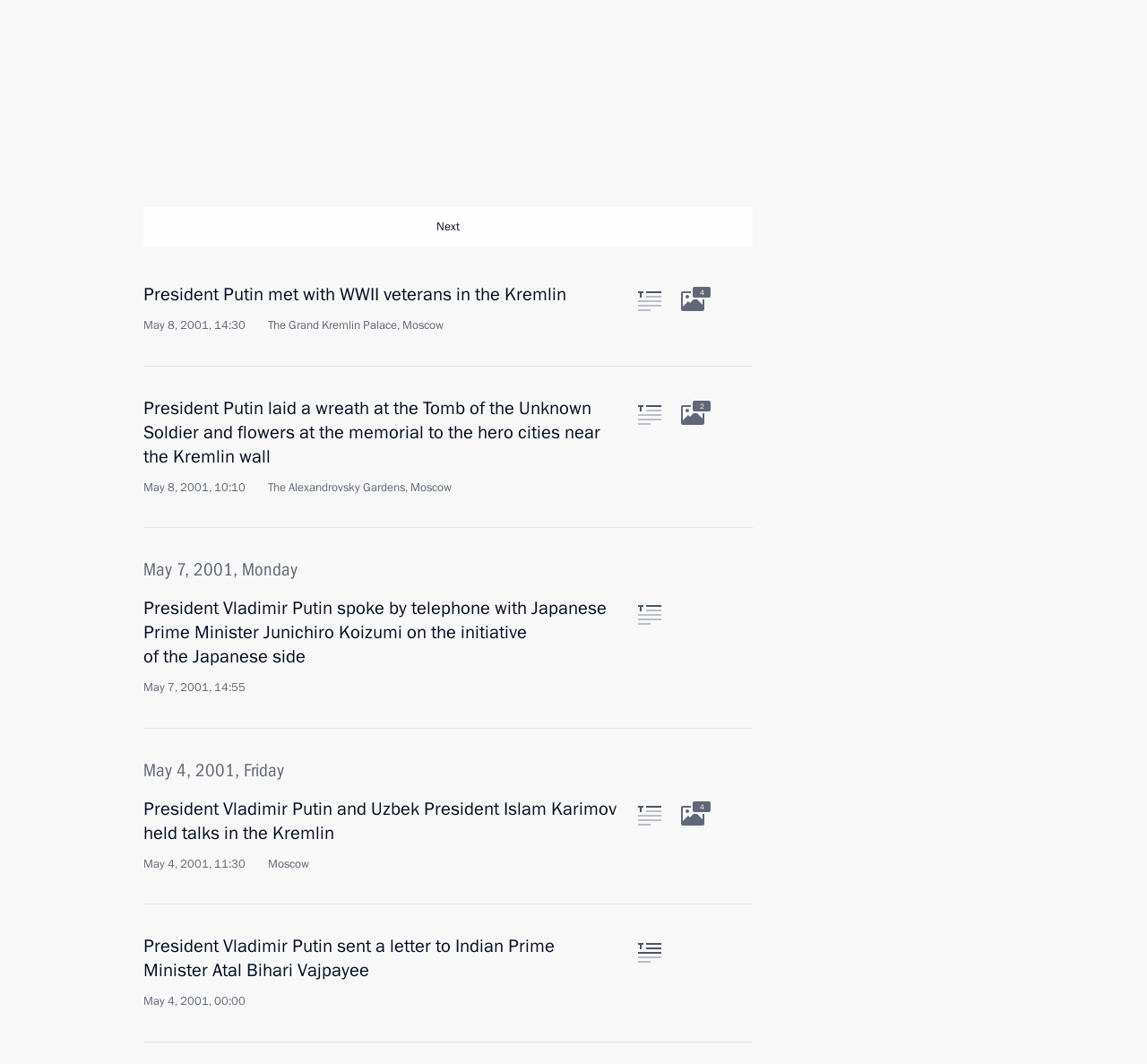From the webpage screenshot, predict the bounding box of the UI element that matches this description: "title="Press Esc to close"".

[0.689, 0.087, 0.735, 0.136]